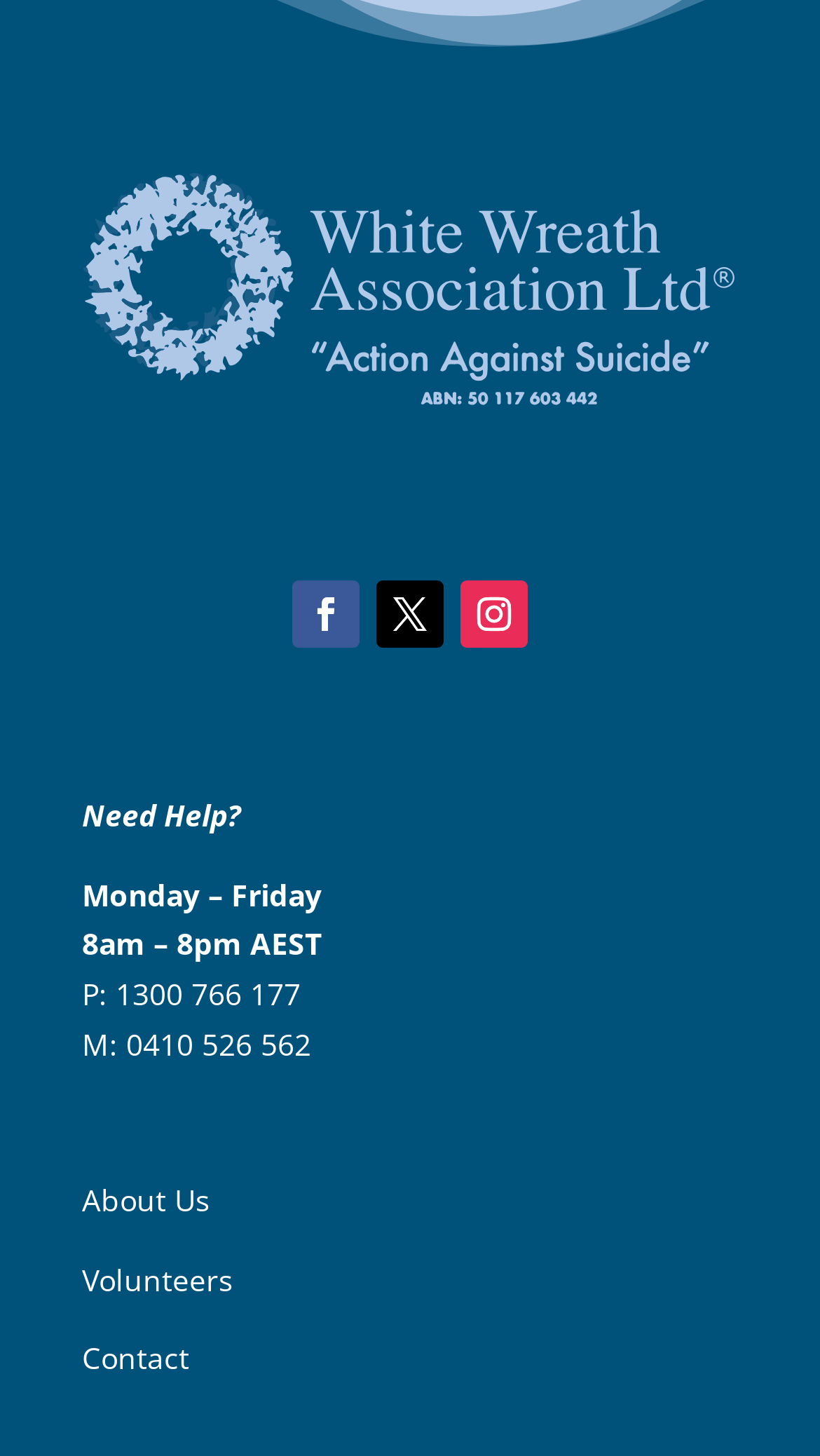Please pinpoint the bounding box coordinates for the region I should click to adhere to this instruction: "Click the Volunteers link".

[0.1, 0.865, 0.285, 0.892]